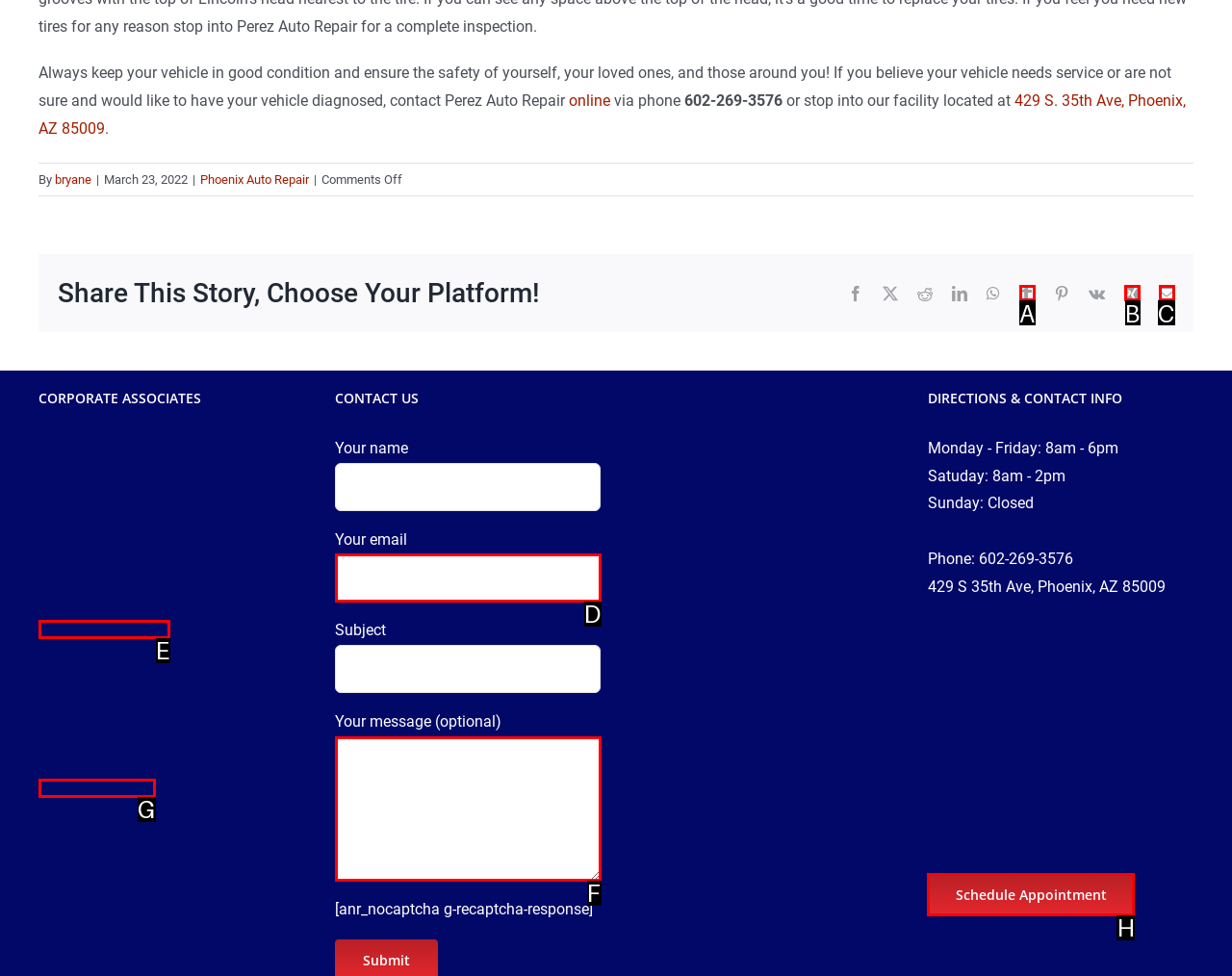Identify the correct UI element to click for this instruction: Schedule an appointment
Respond with the appropriate option's letter from the provided choices directly.

H